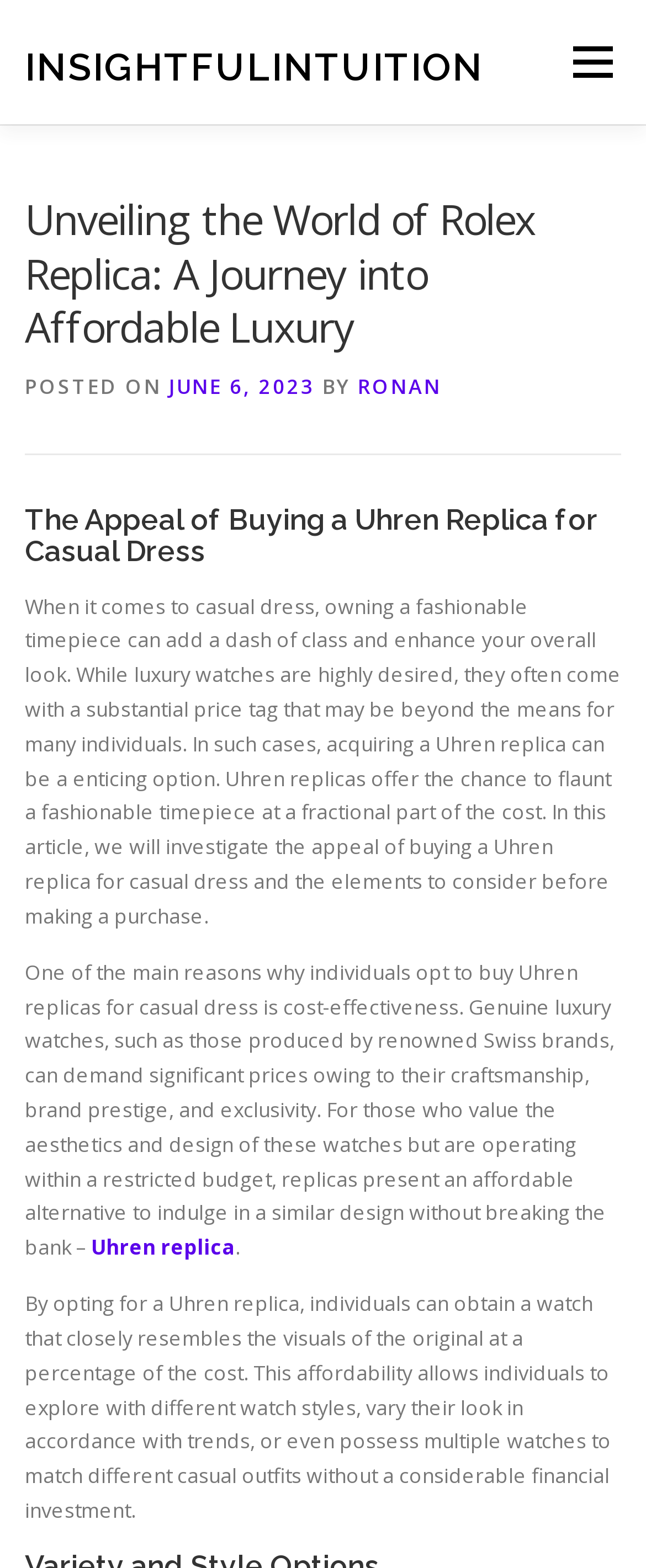Extract the heading text from the webpage.

Unveiling the World of Rolex Replica: A Journey into Affordable Luxury